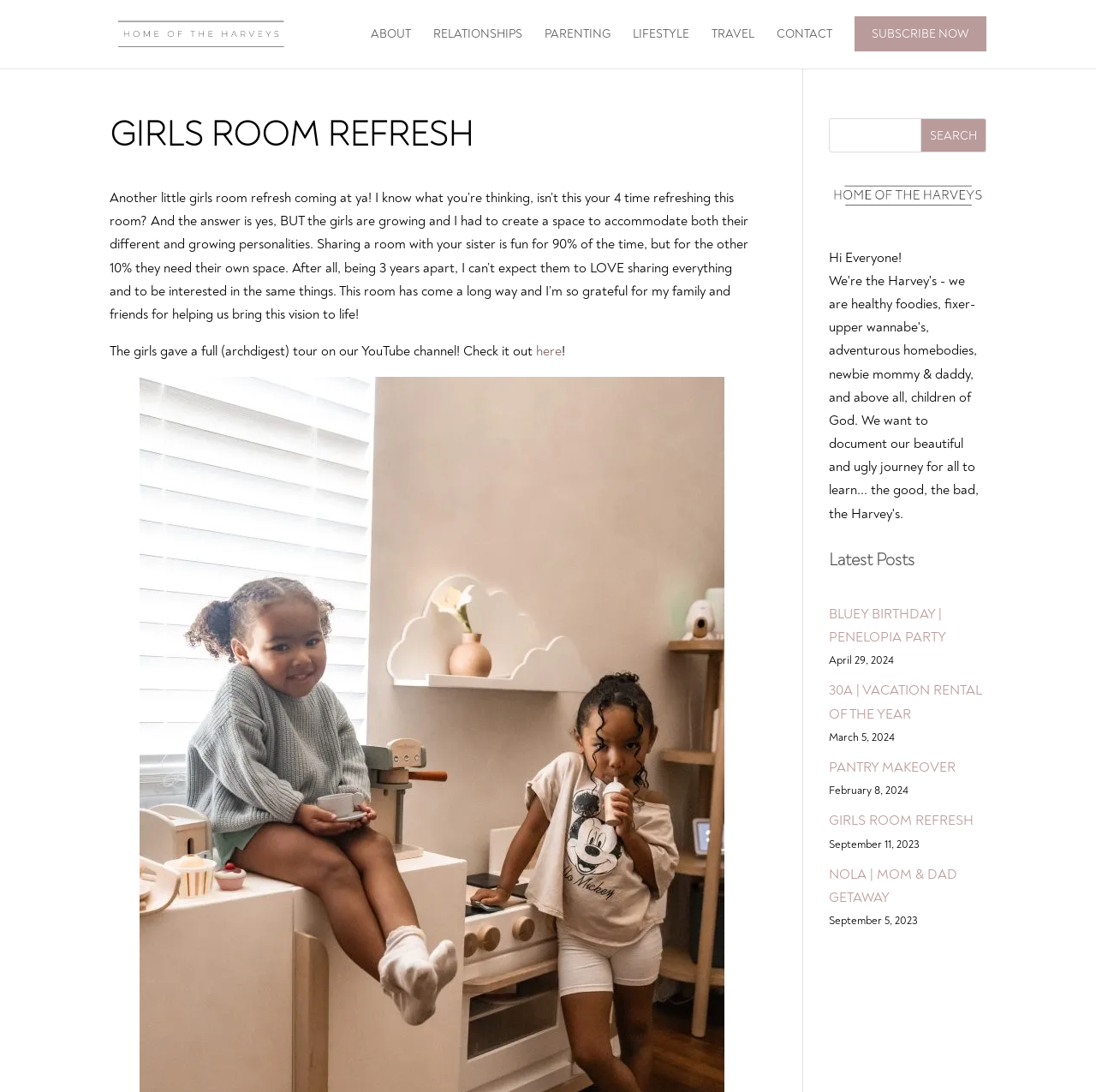Determine the main headline from the webpage and extract its text.

GIRLS ROOM REFRESH